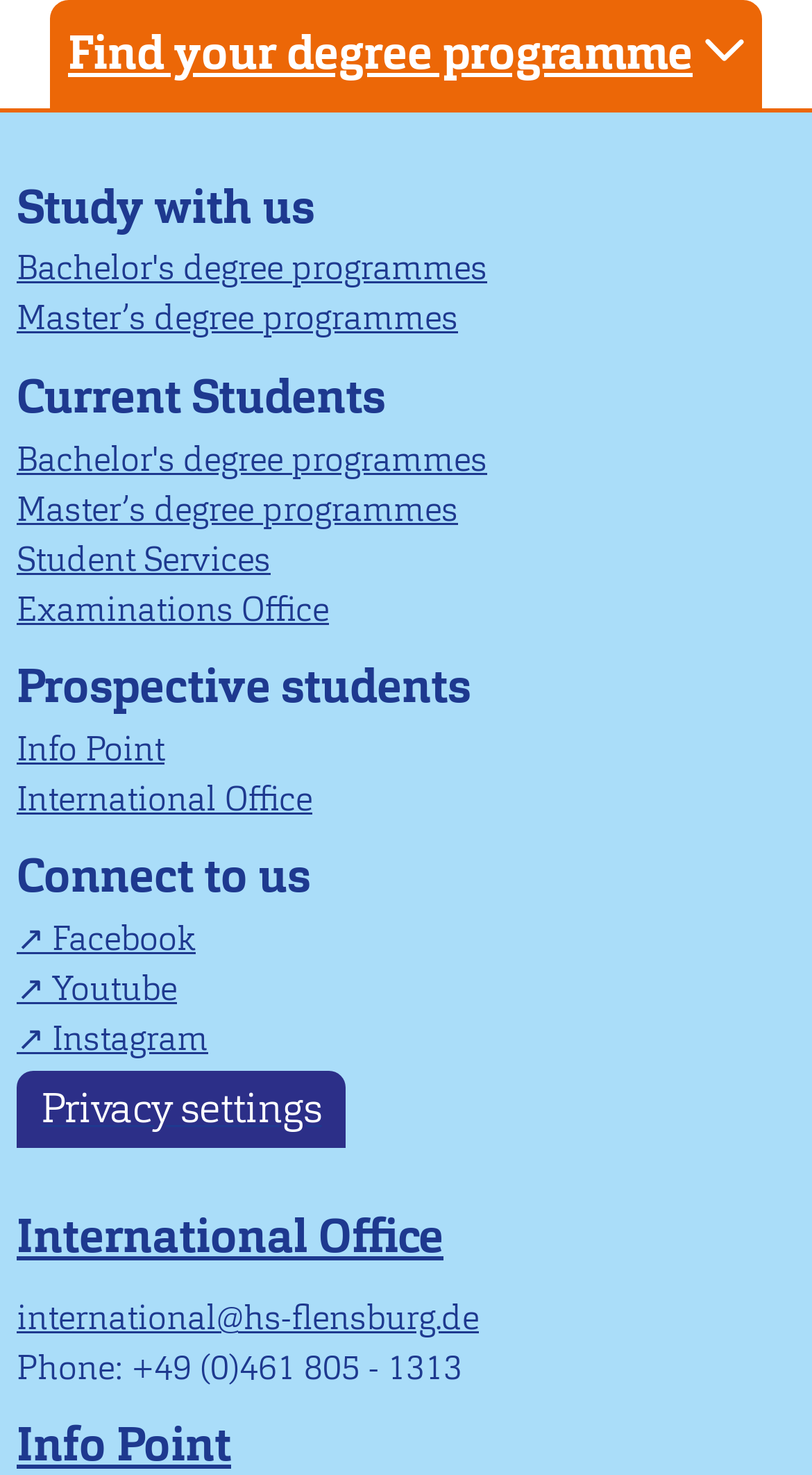Determine the bounding box coordinates for the clickable element required to fulfill the instruction: "Go to Bachelor's degree programmes". Provide the coordinates as four float numbers between 0 and 1, i.e., [left, top, right, bottom].

[0.021, 0.167, 0.6, 0.197]